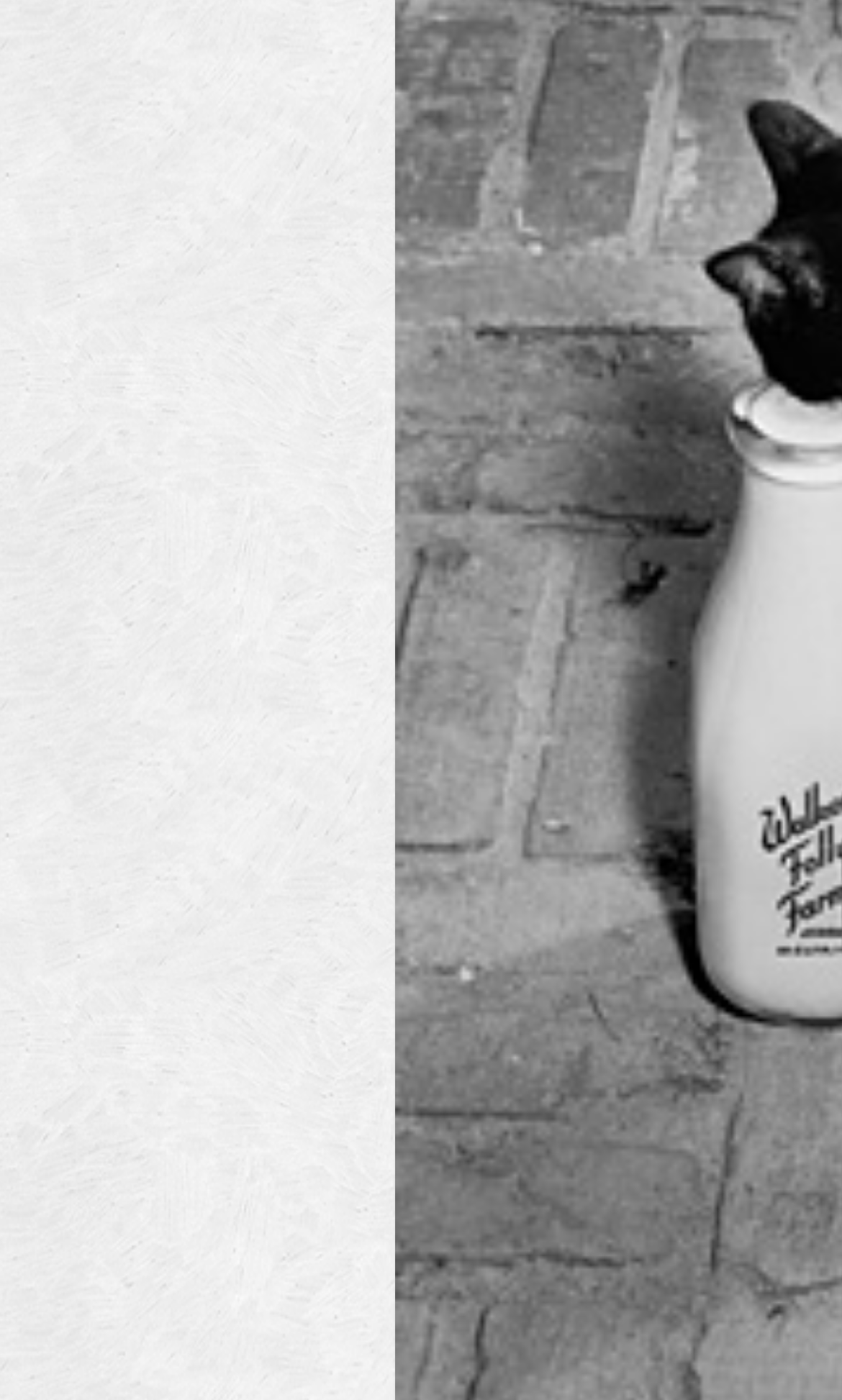Bounding box coordinates should be provided in the format (top-left x, top-left y, bottom-right x, bottom-right y) with all values between 0 and 1. Identify the bounding box for this UI element: Belong

[0.833, 0.651, 0.945, 0.676]